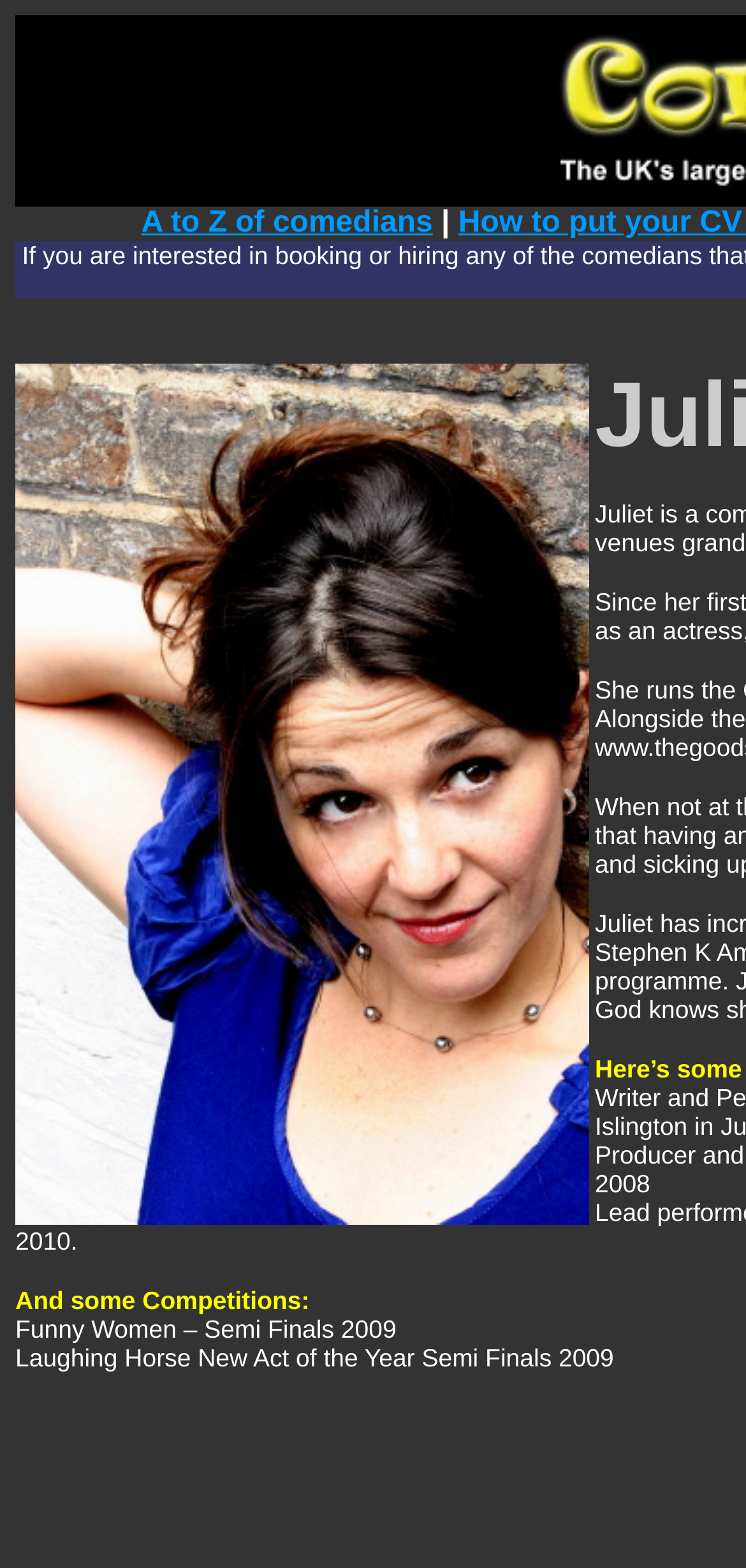What is the main category of comedians listed?
Identify the answer in the screenshot and reply with a single word or phrase.

A to Z